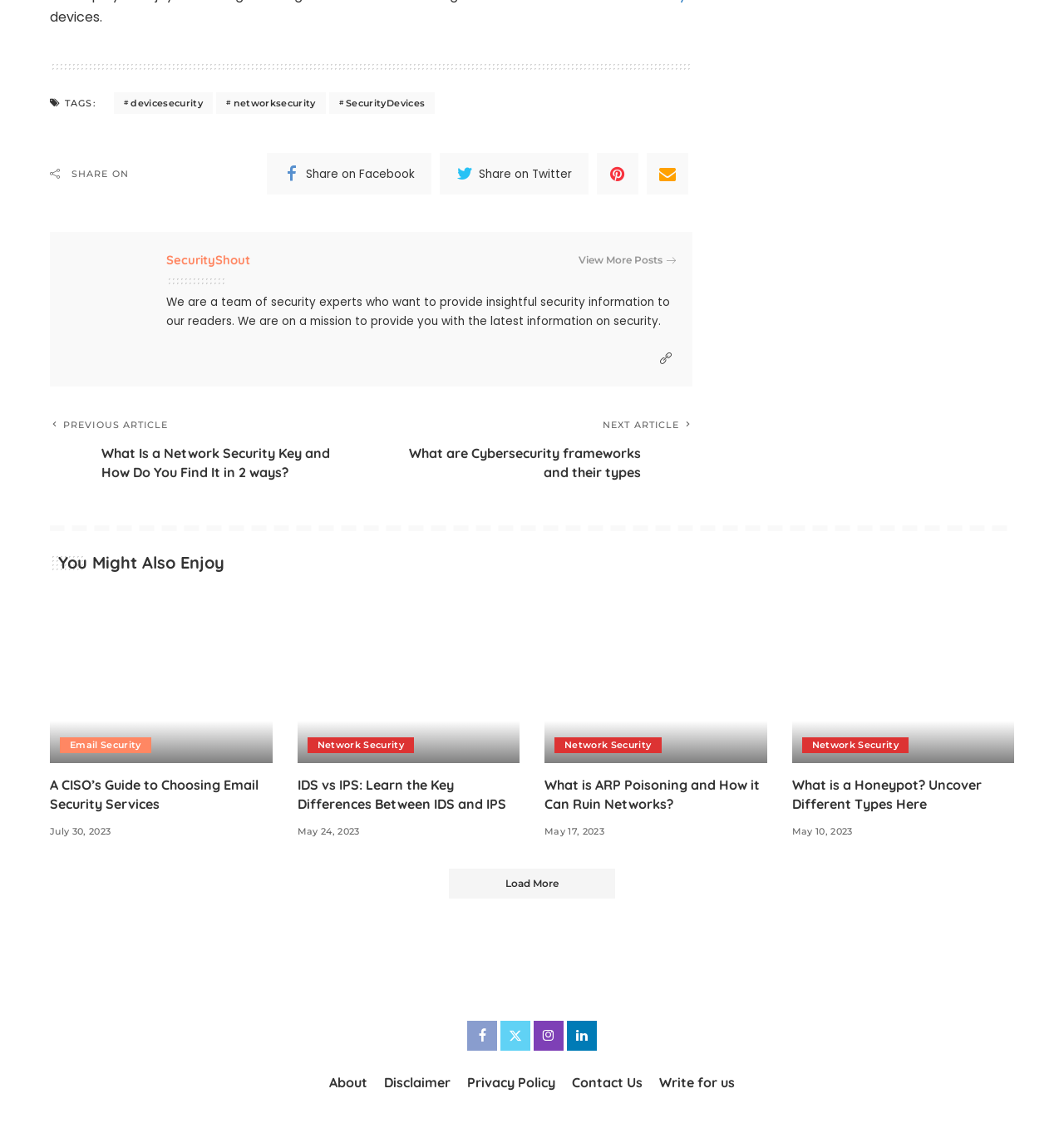Identify the bounding box coordinates of the element to click to follow this instruction: 'Click on the 'Security Devices' link'. Ensure the coordinates are four float values between 0 and 1, provided as [left, top, right, bottom].

[0.309, 0.082, 0.409, 0.101]